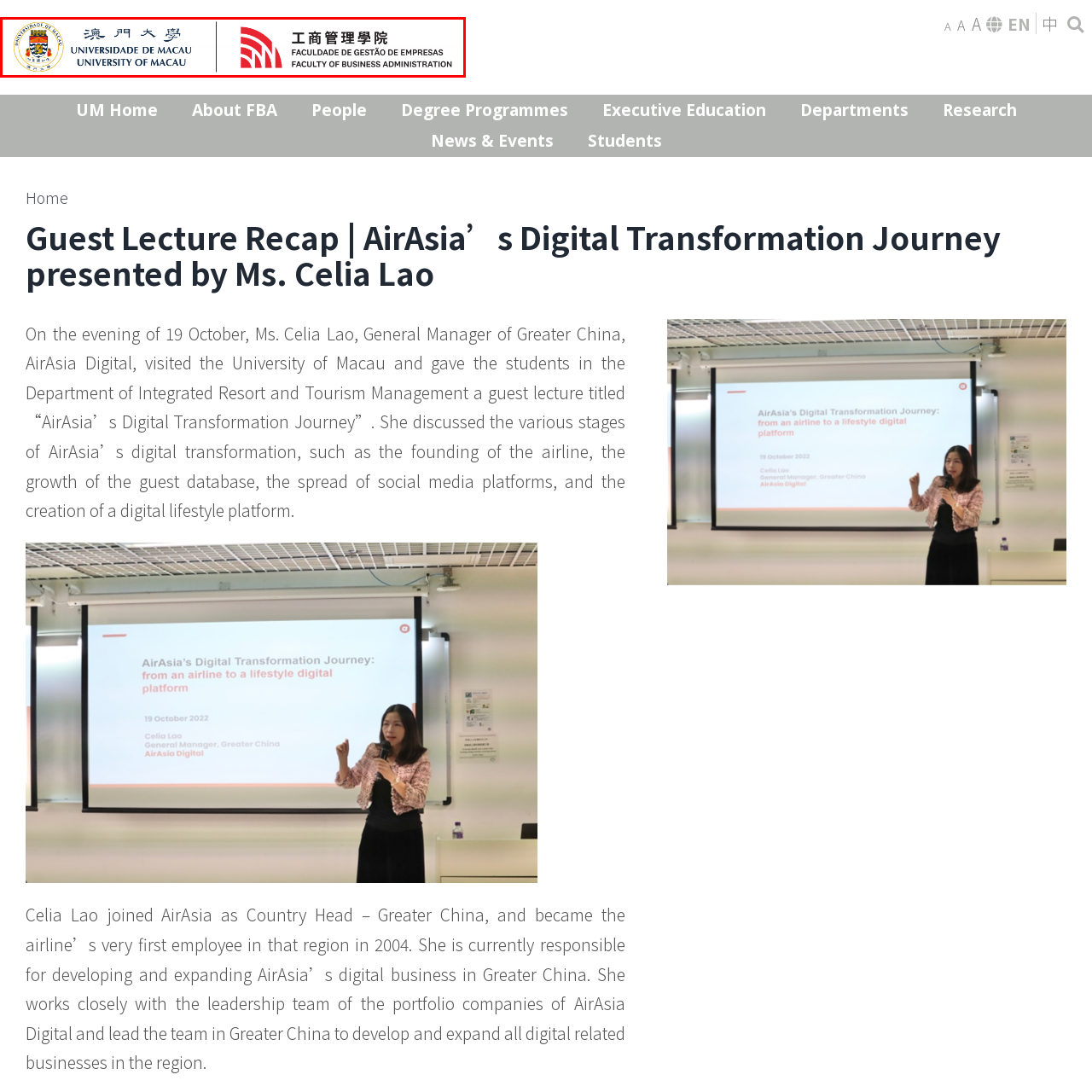What is the emphasis of the institution's commitment?
Please analyze the segment of the image inside the red bounding box and respond with a single word or phrase.

Multicultural and bilingual nature